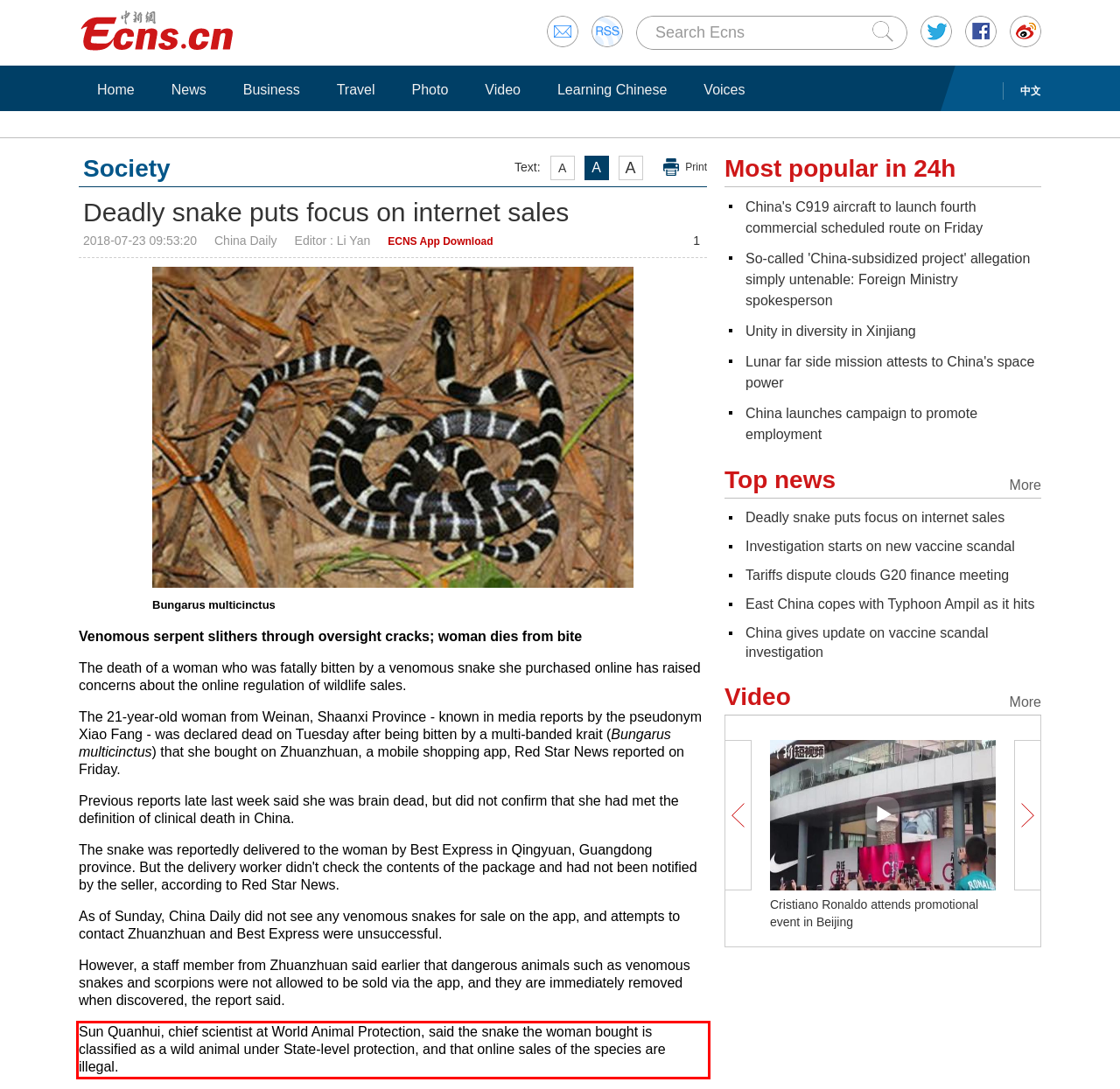You are given a screenshot with a red rectangle. Identify and extract the text within this red bounding box using OCR.

Sun Quanhui, chief scientist at World Animal Protection, said the snake the woman bought is classified as a wild animal under State-level protection, and that online sales of the species are illegal.